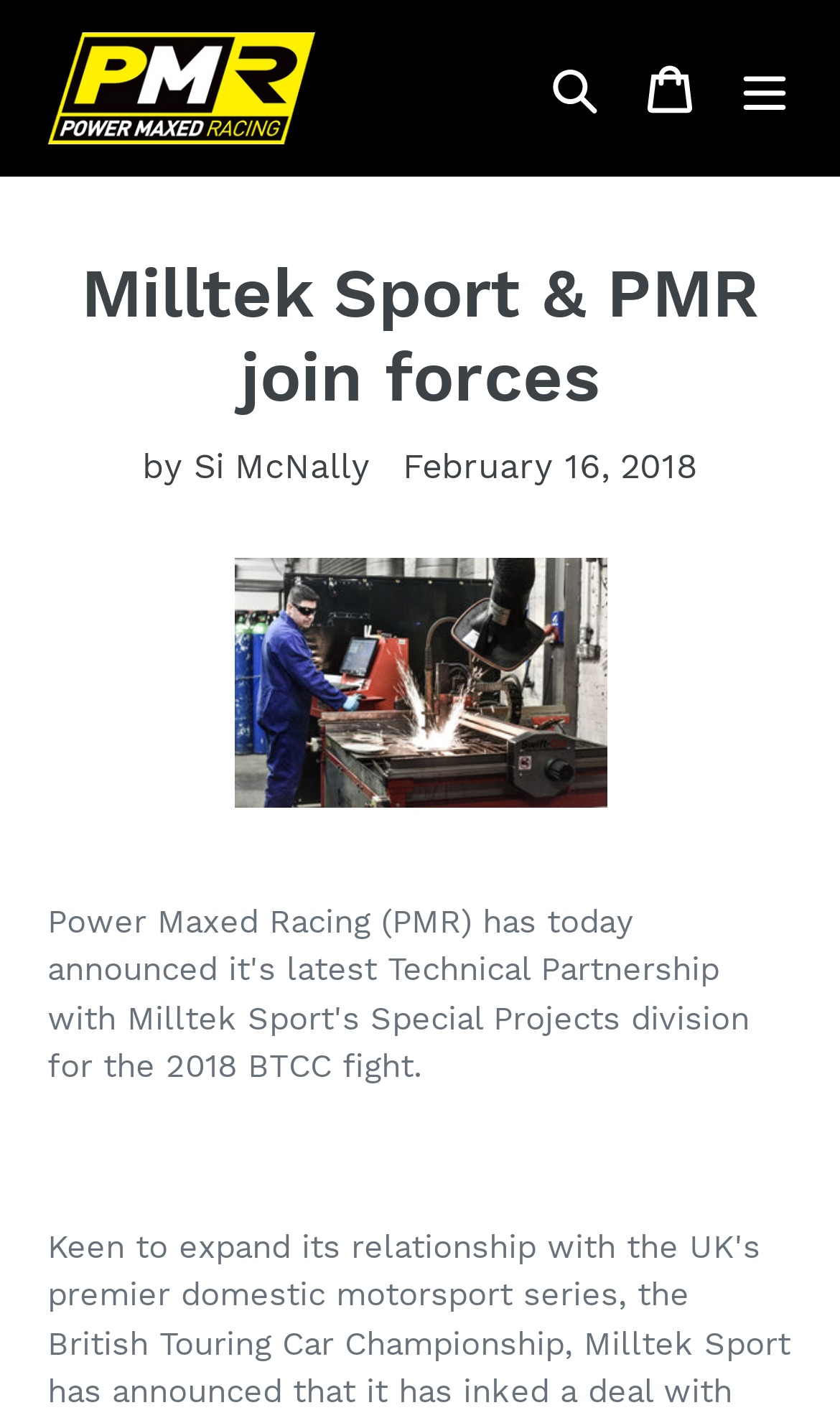What is the name of the racing team?
Give a one-word or short-phrase answer derived from the screenshot.

Power Maxed Racing